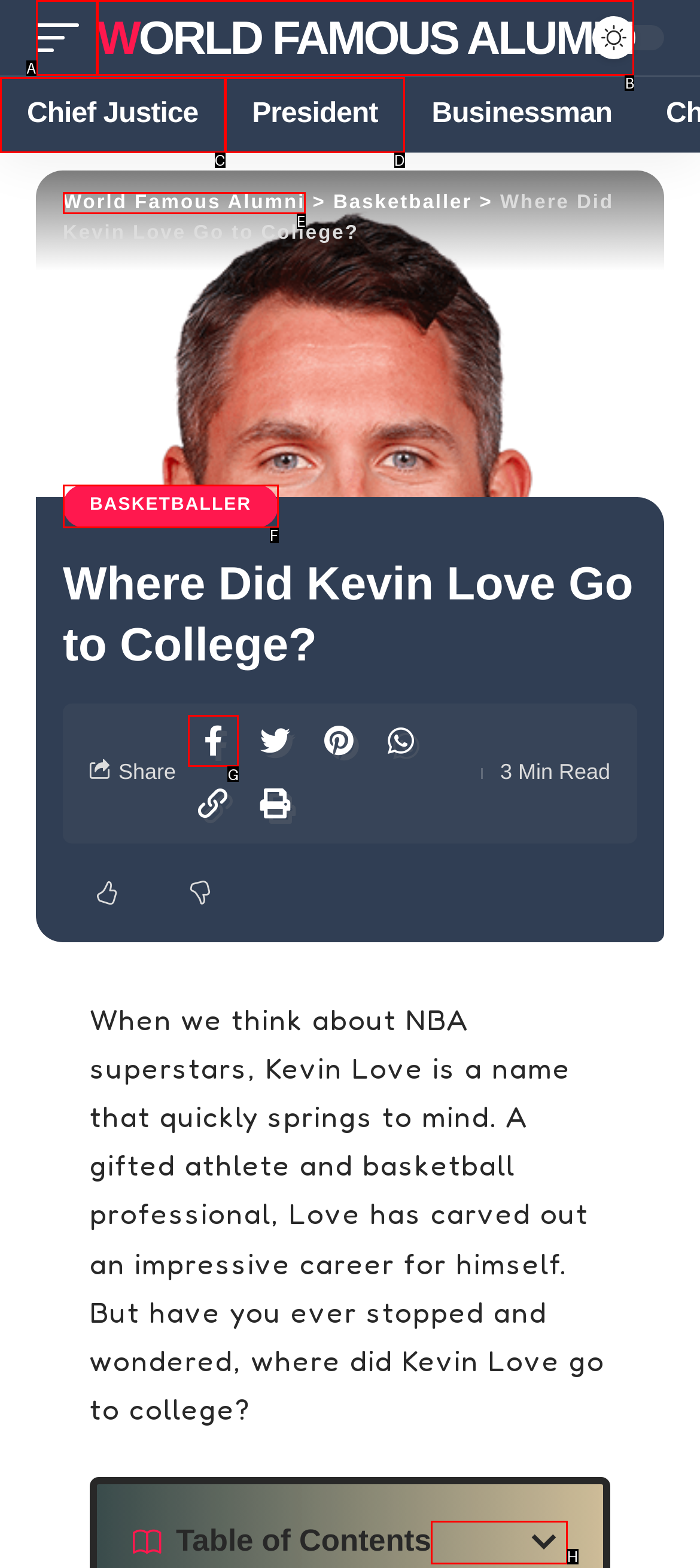Choose the correct UI element to click for this task: Click on the 'Share' link Answer using the letter from the given choices.

G